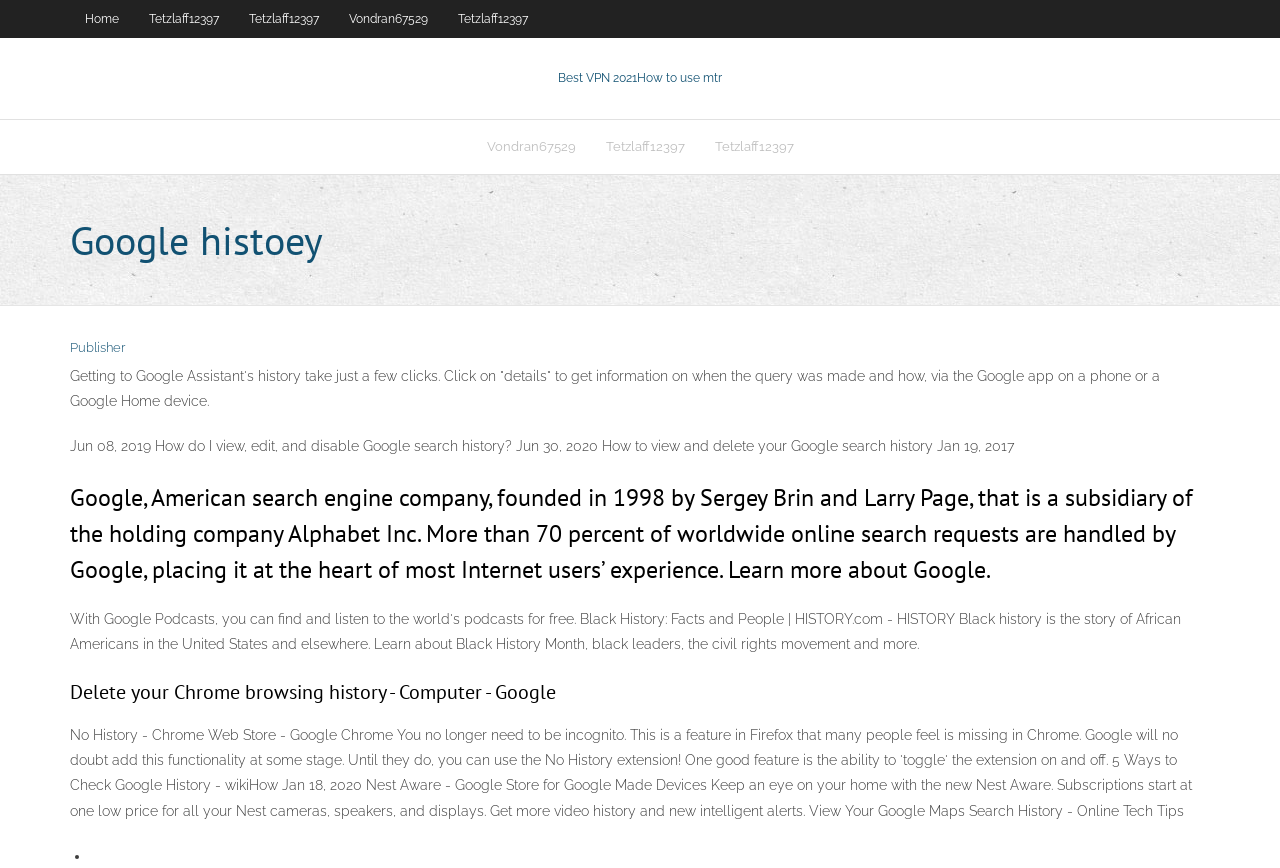Please find the bounding box coordinates (top-left x, top-left y, bottom-right x, bottom-right y) in the screenshot for the UI element described as follows: Home

[0.055, 0.0, 0.105, 0.043]